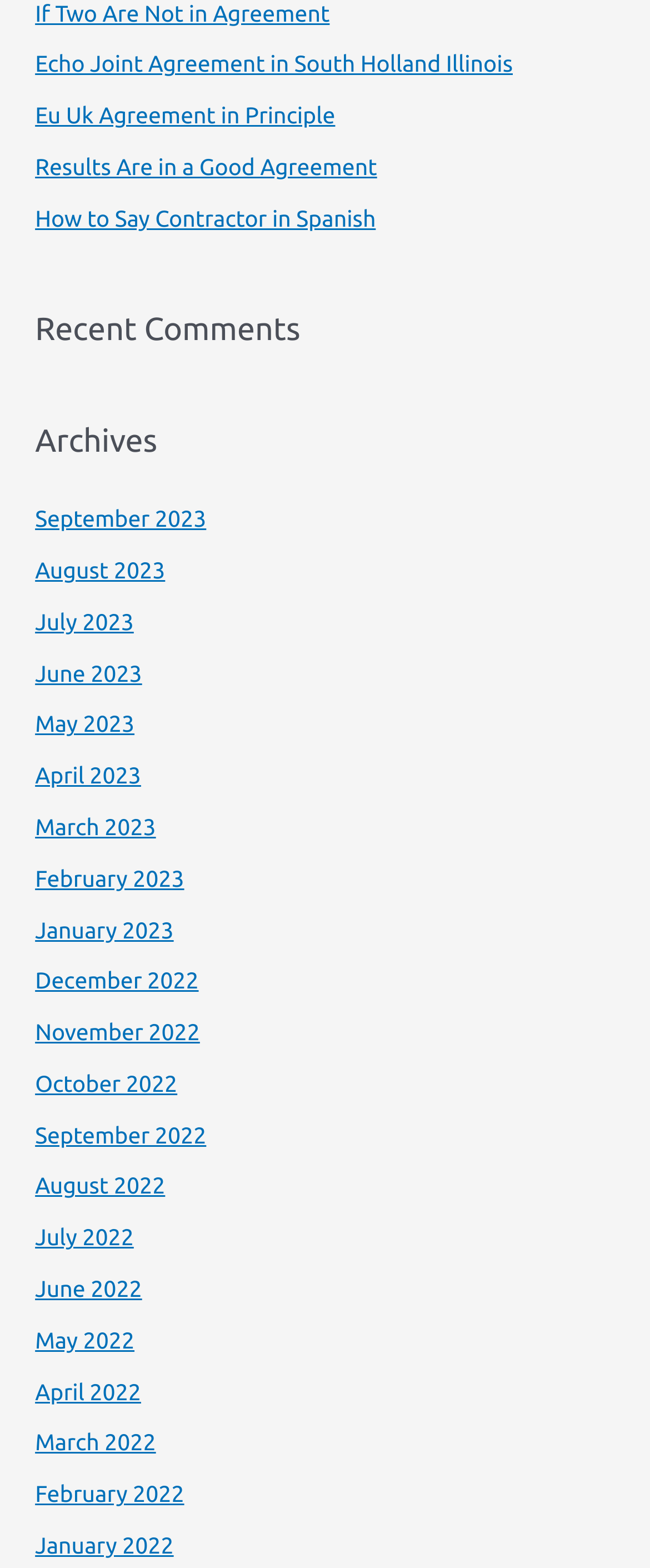Locate the coordinates of the bounding box for the clickable region that fulfills this instruction: "View Echo Joint Agreement in South Holland Illinois".

[0.054, 0.032, 0.789, 0.049]